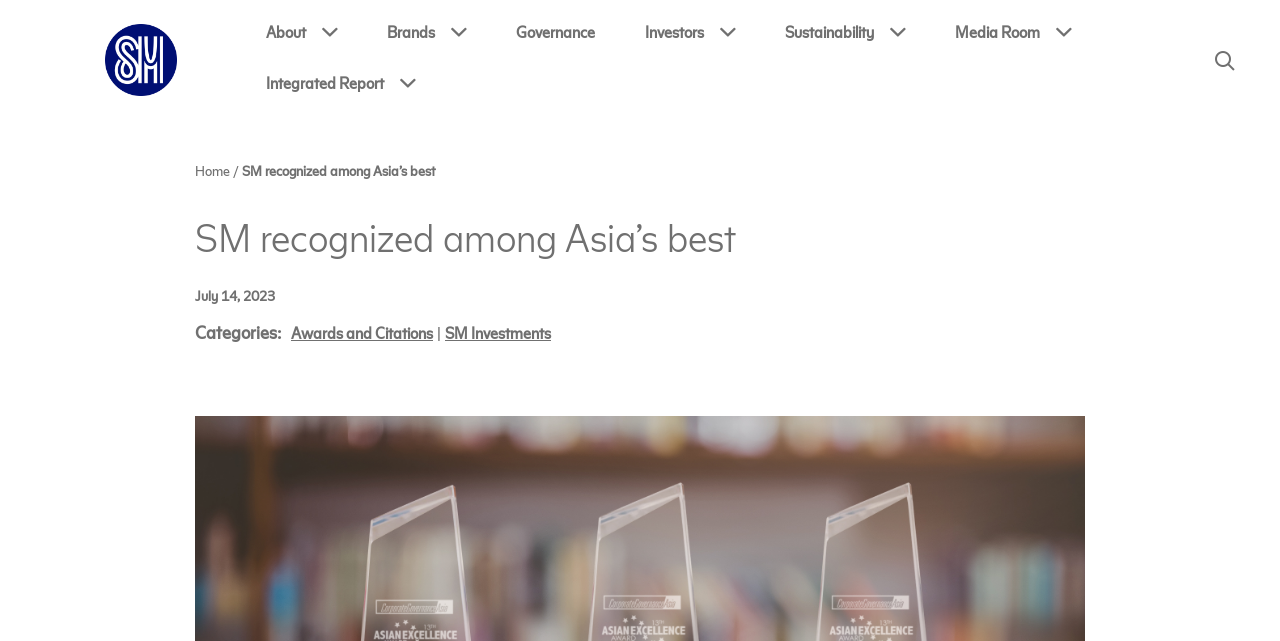Highlight the bounding box of the UI element that corresponds to this description: "Sustainability".

[0.613, 0.014, 0.707, 0.094]